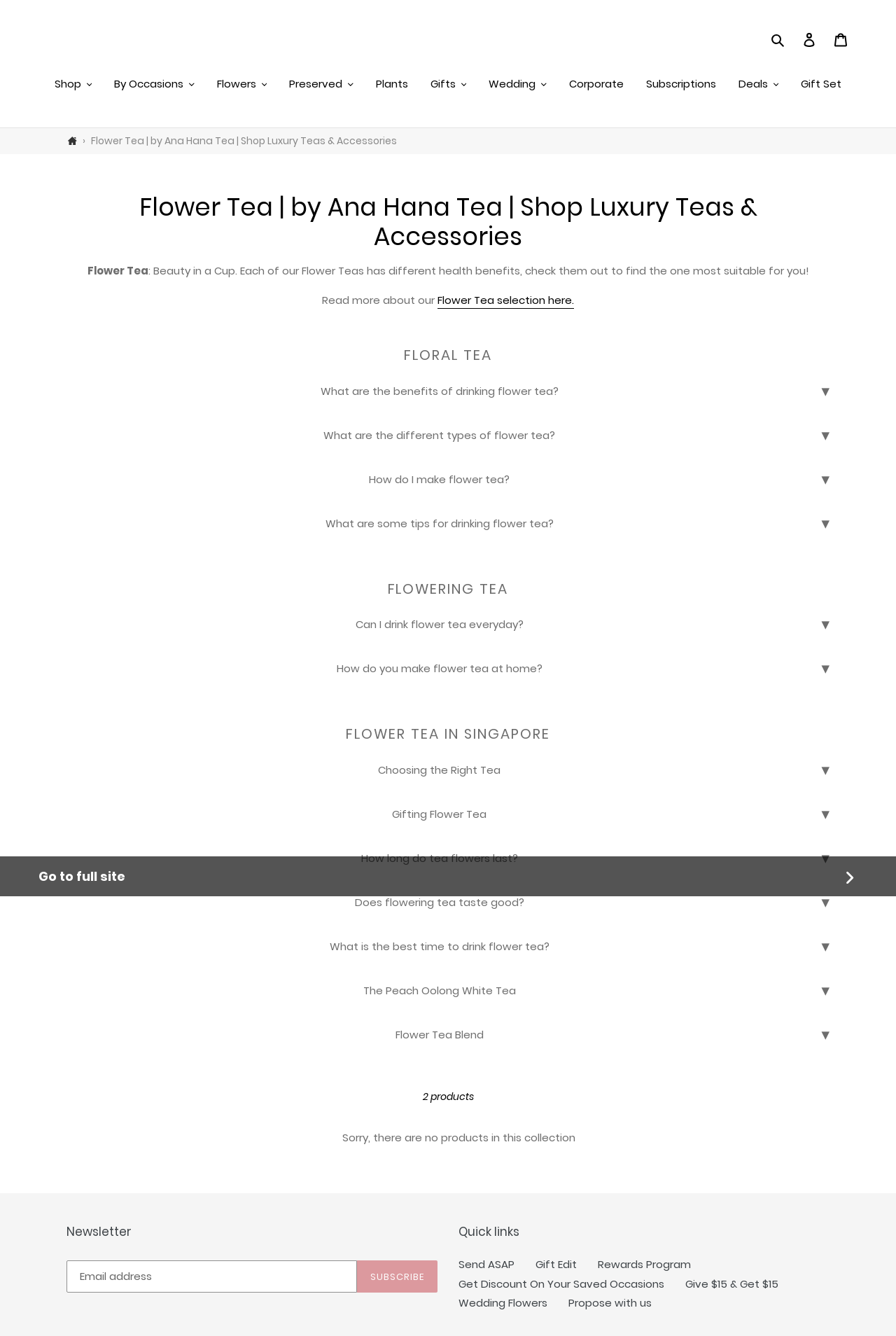Please reply to the following question with a single word or a short phrase:
What is the main product category of this website?

Flower Teas